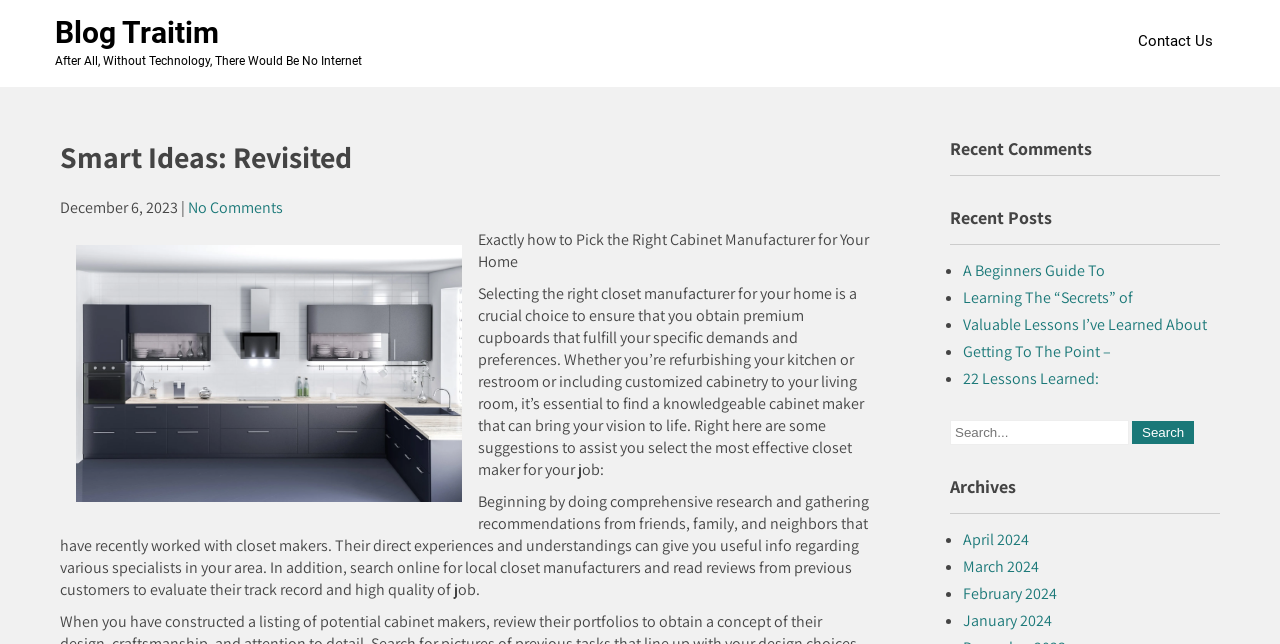What is the date of the current article?
Analyze the screenshot and provide a detailed answer to the question.

The date of the current article can be found below the title of the article, where it says 'December 6, 2023' in a static text element.